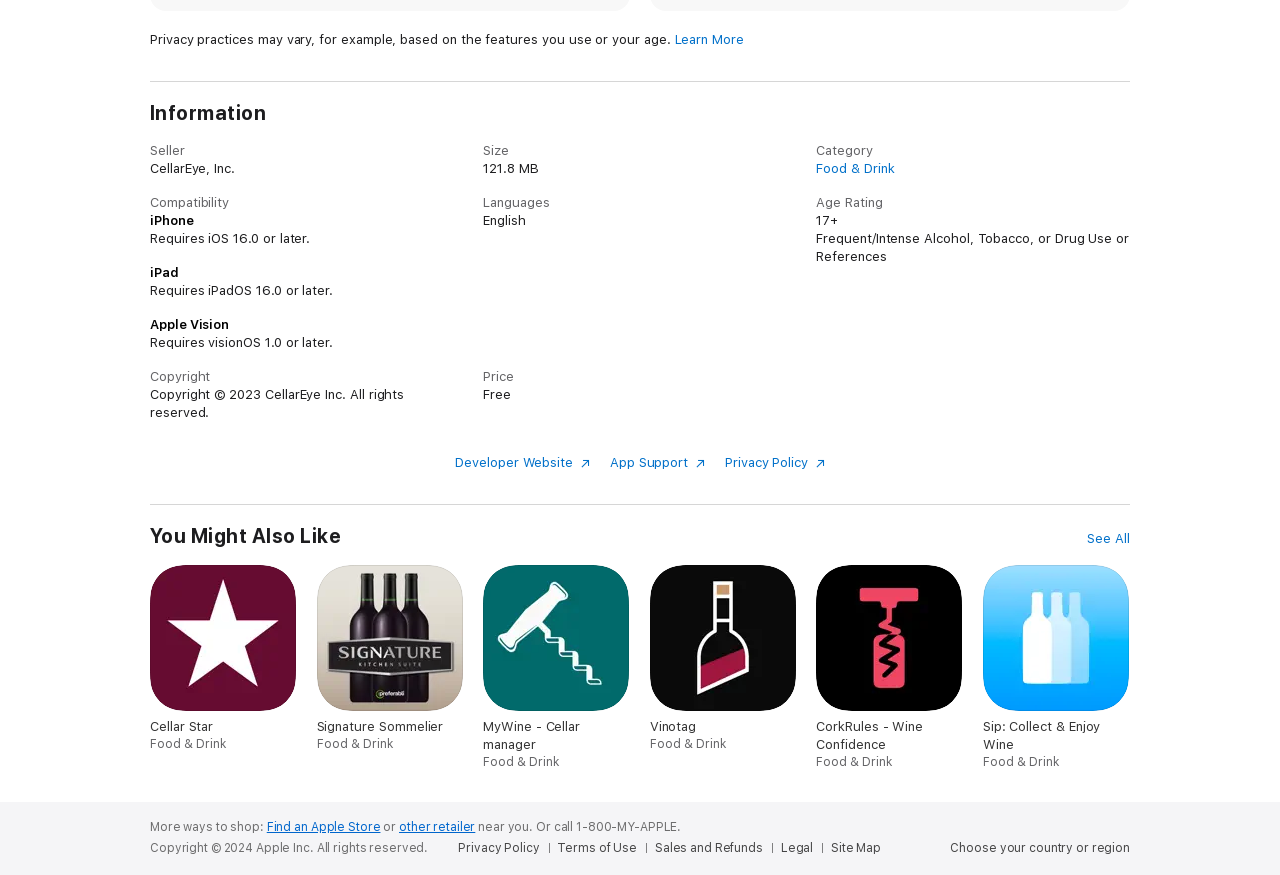What is the size of the app?
Please provide a comprehensive answer based on the details in the screenshot.

I found the size of the app by looking at the description list, where it says 'Size' and '121.8 MB' is the corresponding detail.